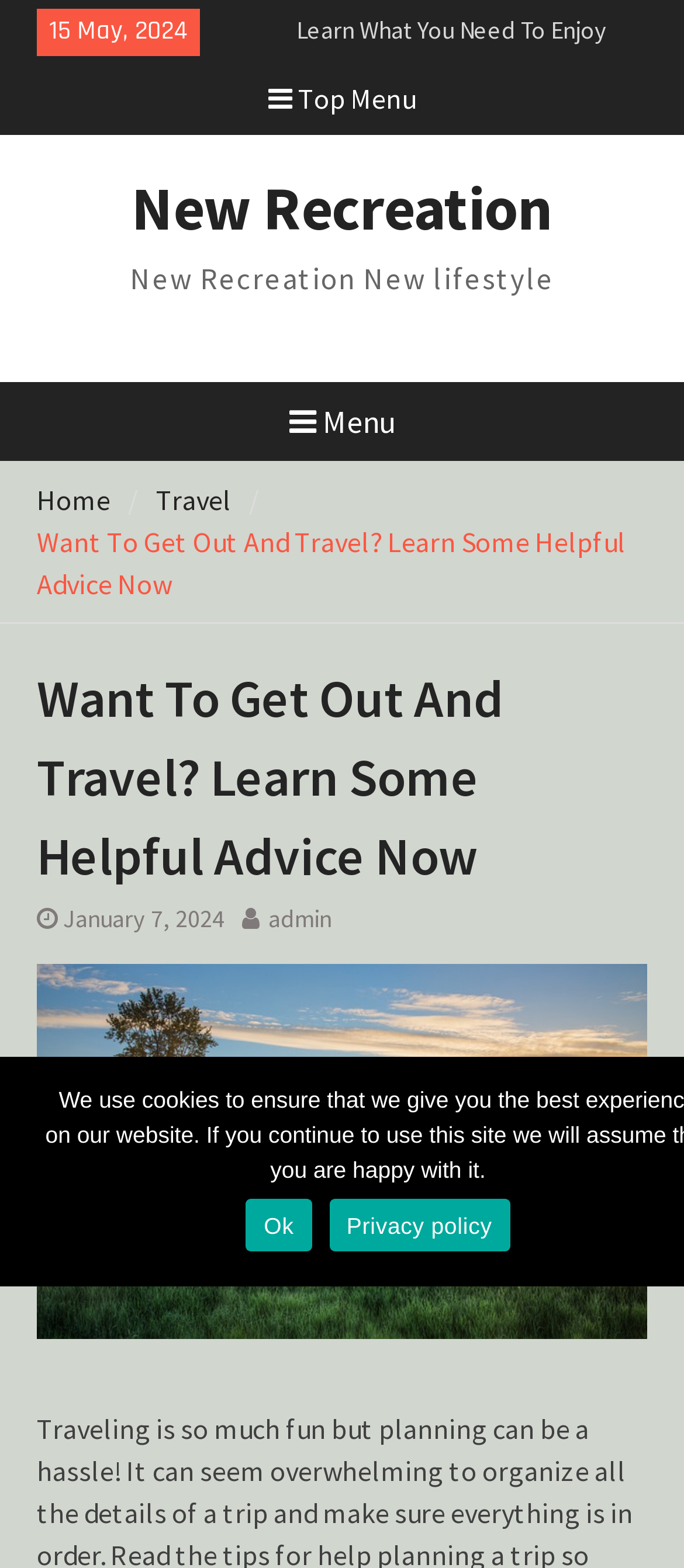Return the bounding box coordinates of the UI element that corresponds to this description: "January 7, 2024". The coordinates must be given as four float numbers in the range of 0 and 1, [left, top, right, bottom].

[0.092, 0.575, 0.328, 0.595]